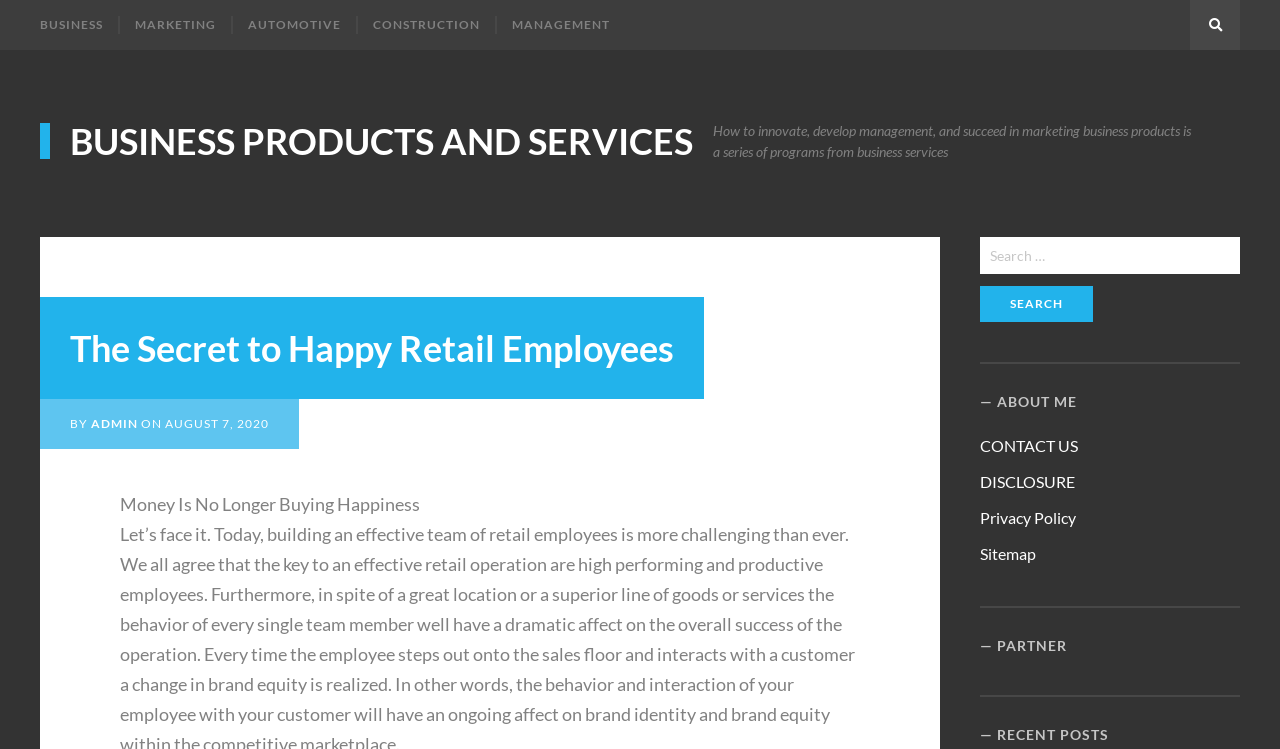Determine the bounding box coordinates of the clickable region to execute the instruction: "Search for management services". The coordinates should be four float numbers between 0 and 1, denoted as [left, top, right, bottom].

[0.93, 0.0, 0.969, 0.067]